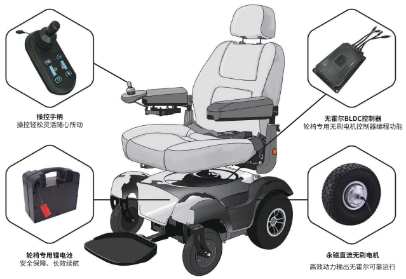Refer to the image and offer a detailed explanation in response to the question: What is the importance of the battery pack?

The battery pack is a vital component of the electric wheelchair, providing the necessary power for operation. It emphasizes the importance of a secure and efficient energy source, ensuring that the wheelchair can function properly and safely.